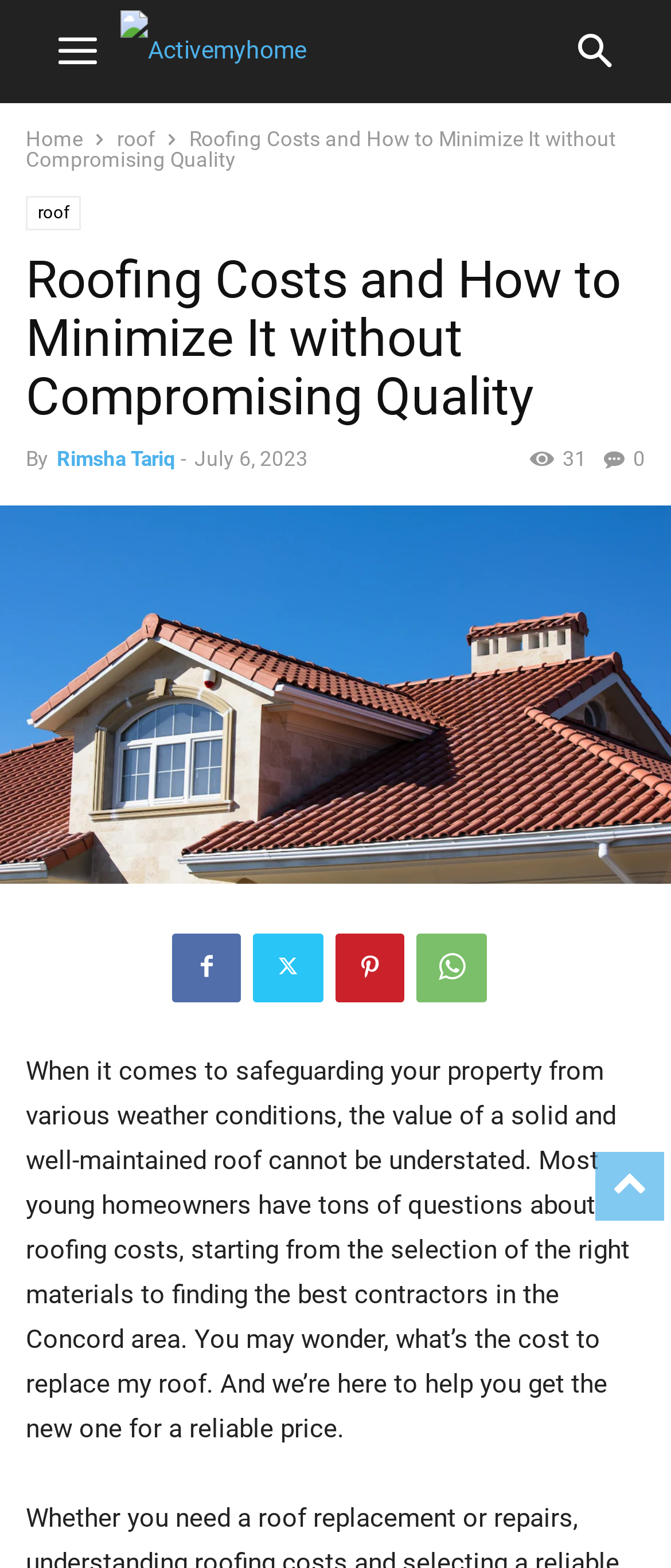Generate a thorough caption that explains the contents of the webpage.

This webpage is about roofing costs and how to minimize them without compromising quality. At the top, there is a logo image of "Activemyhome" taking up about 64% of the width. Below the logo, there are two links, "Home" and "Roof", aligned to the left. The title "Roofing Costs and How to Minimize It without Compromising Quality" is displayed prominently, spanning about 88% of the width.

Under the title, there is a section with a heading of the same title, followed by the author's name "Rimsha Tariq" and the date "July 6, 2023". To the right of the date, there is a social media link with a number "31" next to it.

Below this section, there is a large image taking up the full width of the page. Under the image, there are five social media links aligned horizontally, each with a different icon.

The main content of the webpage starts with a paragraph of text, which discusses the importance of a solid and well-maintained roof for safeguarding property from various weather conditions. The text also mentions that young homeowners have many questions about roofing costs, including selecting the right materials and finding the best contractors. The paragraph ends with a question about the cost of replacing a roof and an offer to help readers get a new one at a reliable price.